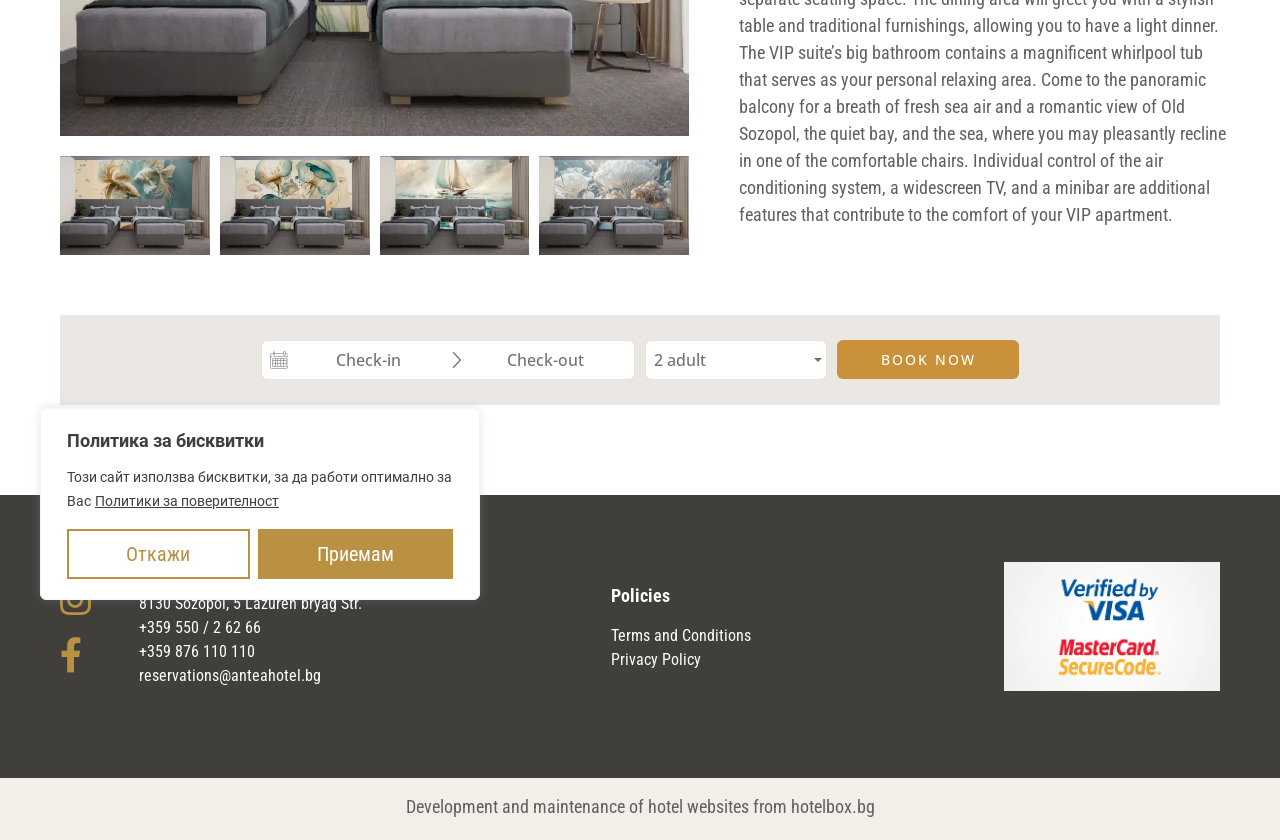Predict the bounding box of the UI element that fits this description: "Политики за поверителност".

[0.073, 0.586, 0.219, 0.607]